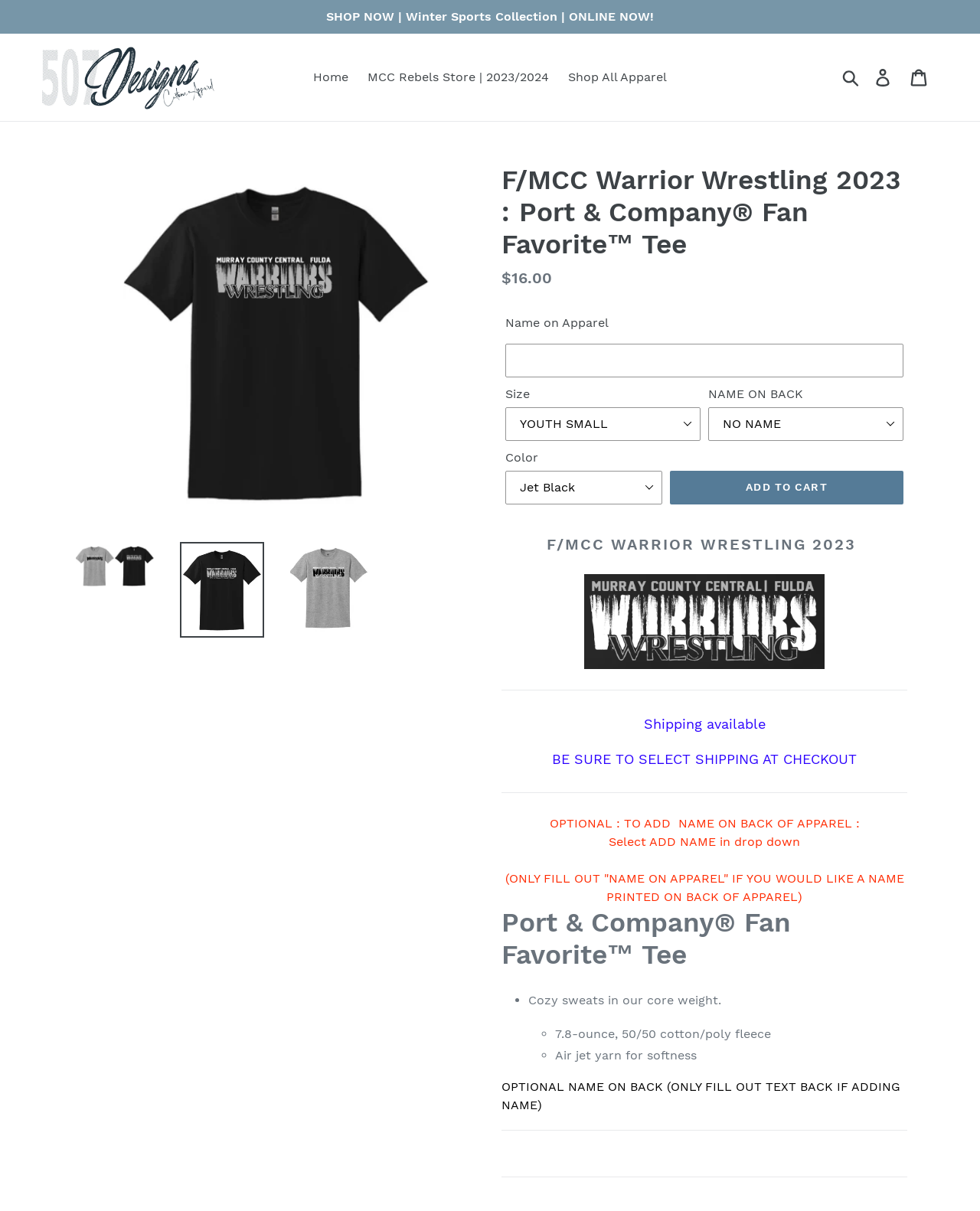Locate the bounding box coordinates of the element you need to click to accomplish the task described by this instruction: "Check the list of football teams in England".

None